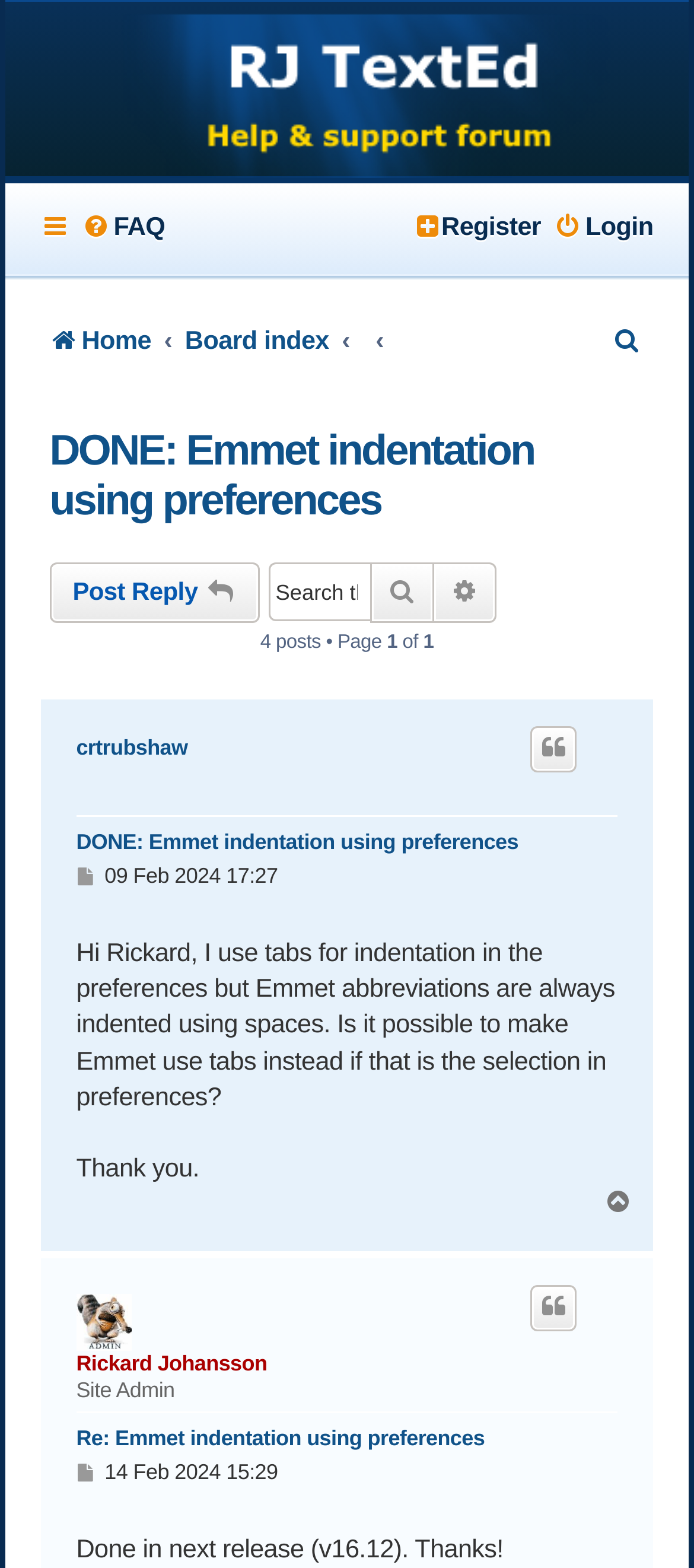How many posts are there in this topic?
Based on the visual details in the image, please answer the question thoroughly.

I found a StaticText element with the content '4 posts • Page', which indicates that there are 4 posts in this topic.